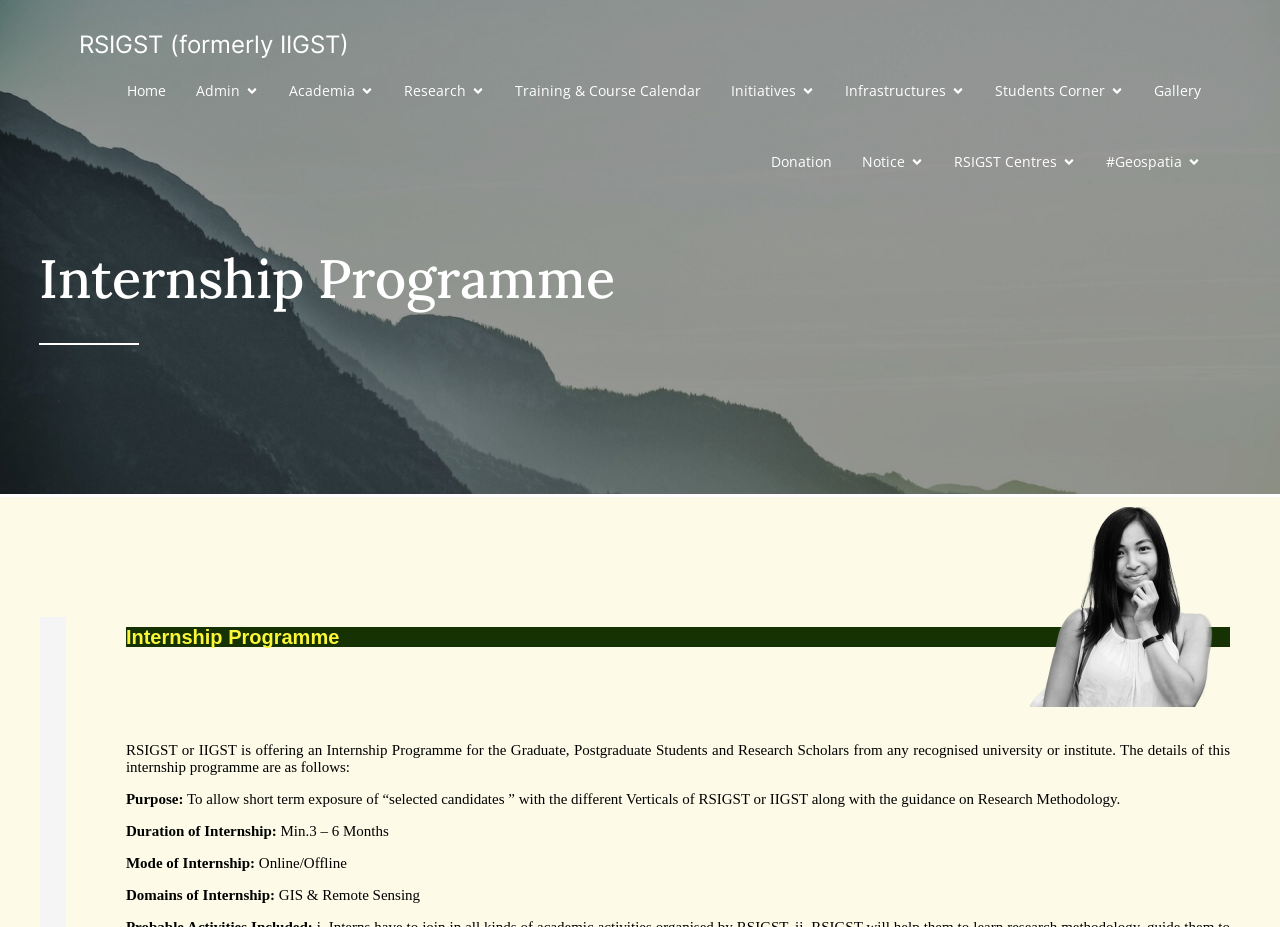What are the domains of internship?
Please use the image to provide a one-word or short phrase answer.

GIS & Remote Sensing